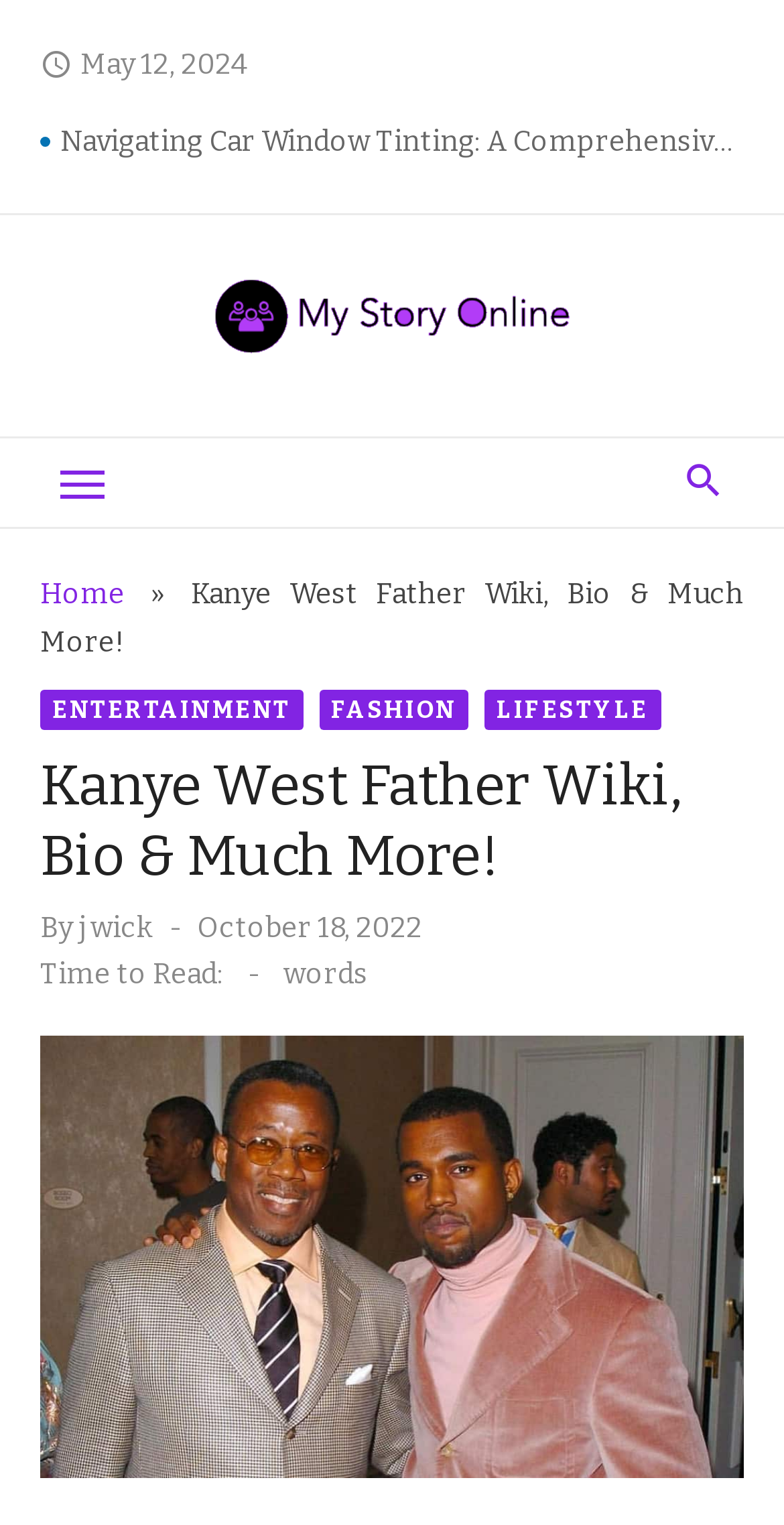How many words are in the article?
Use the screenshot to answer the question with a single word or phrase.

no answer